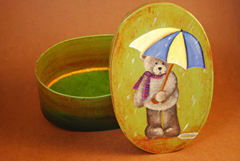Offer a detailed account of the various components present in the image.

This charming image features a decorative painted box, intricately designed with a delightful illustration of a teddy bear. The bear, depicted holding a bright yellow and blue umbrella, stands cheerfully against a vibrant green background, adding a playful touch to the overall design. The box, which has a rounded shape and an open lid, showcases its colorful interior, hinting at its potential use for storing small treasures or crafting materials. The warm brown backdrop enhances the vivid colors, creating an inviting atmosphere that highlights the whimsy and creativity behind the artwork. This piece not only serves a functional purpose but also acts as a delightful decorative accent, perfect for enthusiasts of crafts or collectors of unique items.